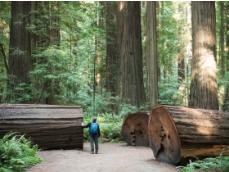Is the sun shining directly on the person?
Answer the question with a single word or phrase derived from the image.

No